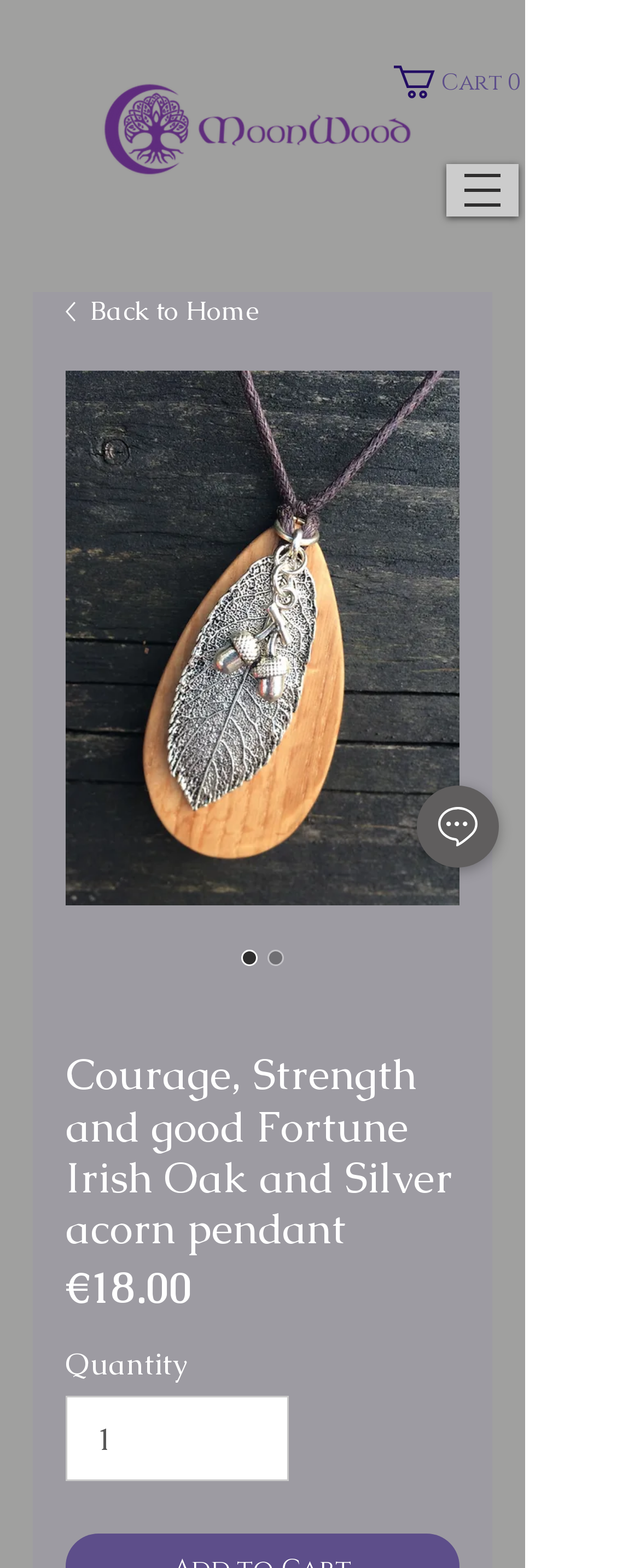Provide the bounding box coordinates for the UI element described in this sentence: "Cart0". The coordinates should be four float values between 0 and 1, i.e., [left, top, right, bottom].

[0.615, 0.042, 0.833, 0.063]